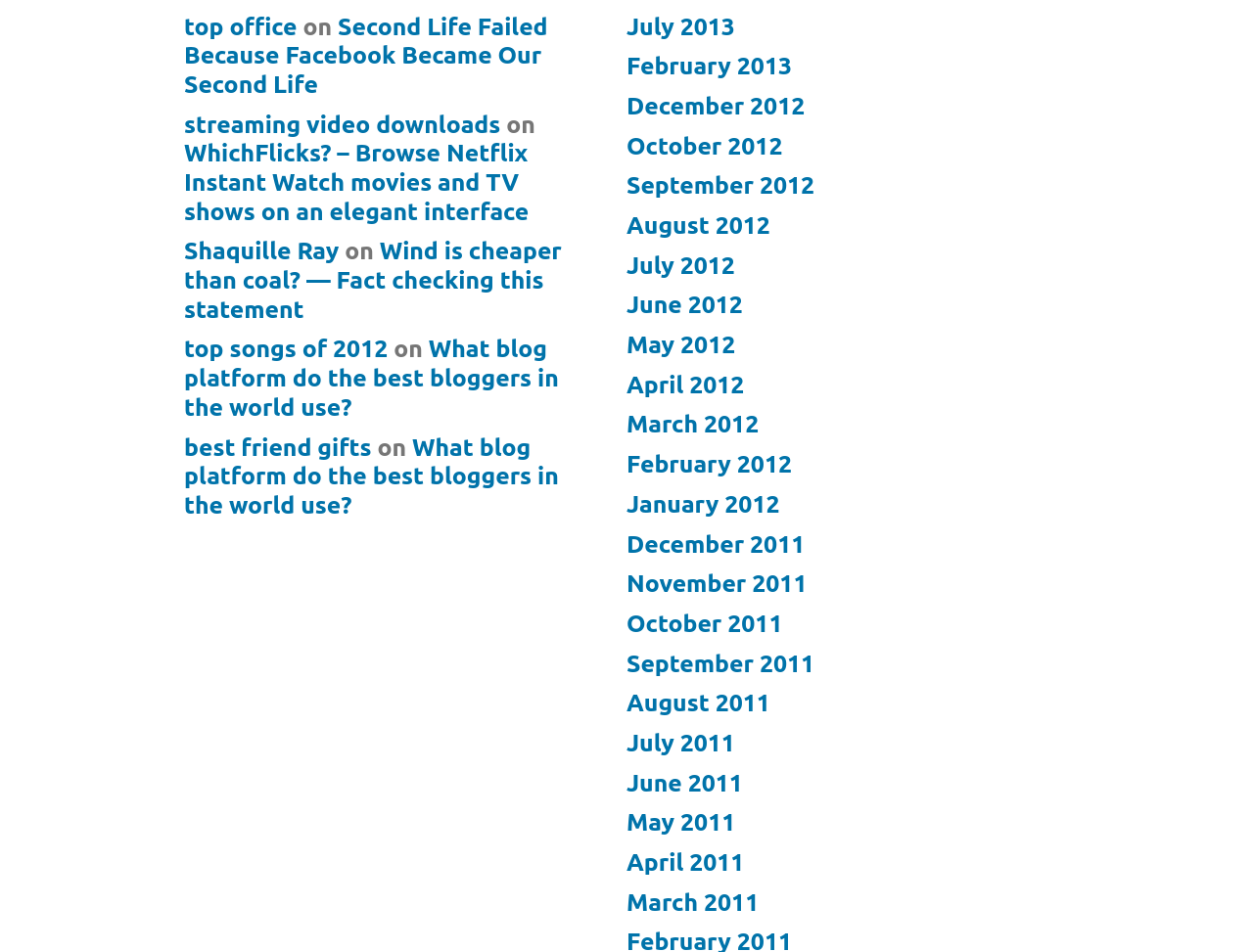Give a short answer using one word or phrase for the question:
How many links are there in the 'Recent Comments' section?

13